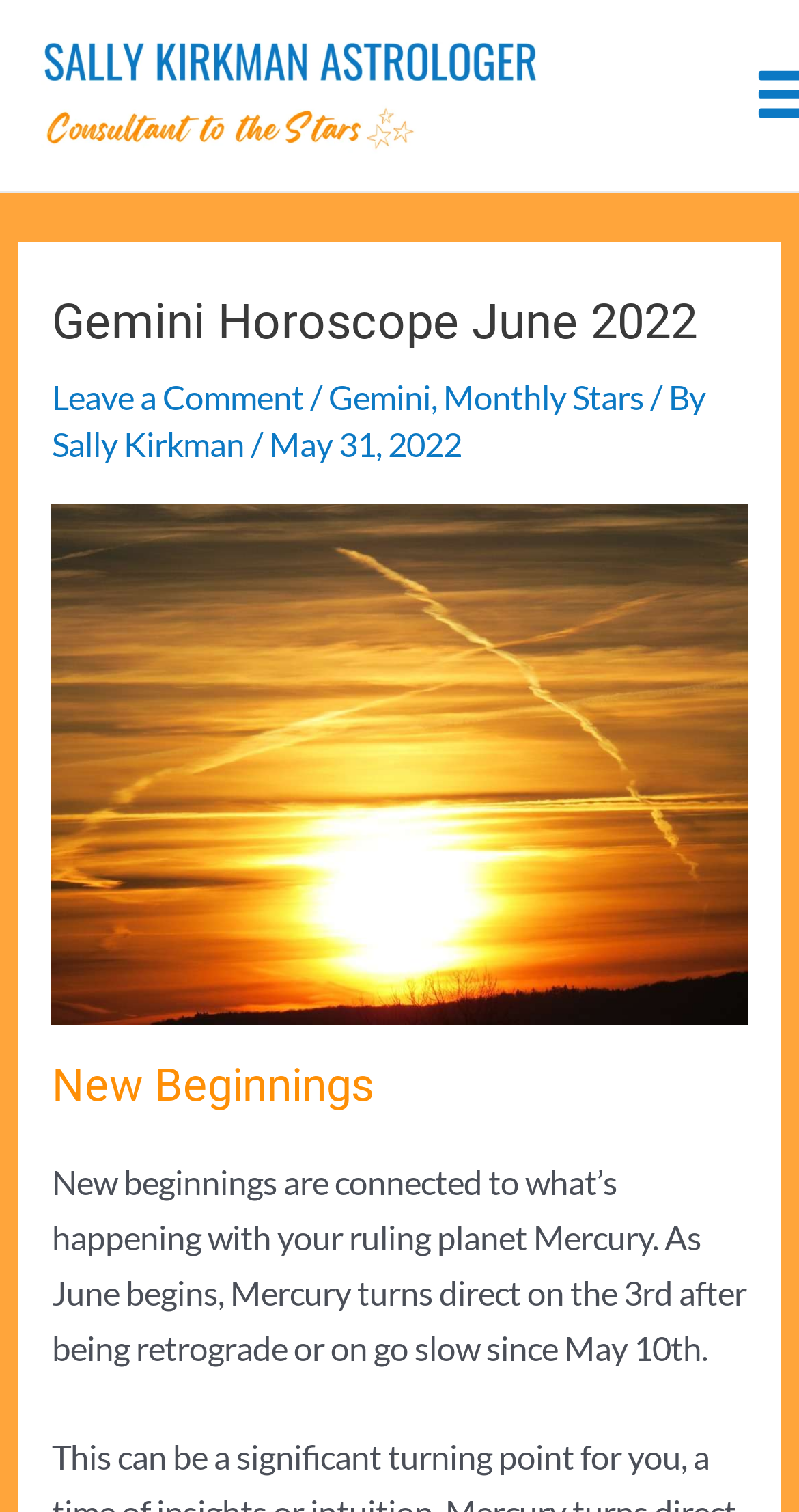Look at the image and answer the question in detail:
What is the main topic of the webpage?

The main topic can be inferred from the heading 'Gemini Horoscope June 2022' and the text 'New beginnings are connected to what’s happening with your ruling planet Mercury', which suggests that the webpage is about the Gemini Horoscope.